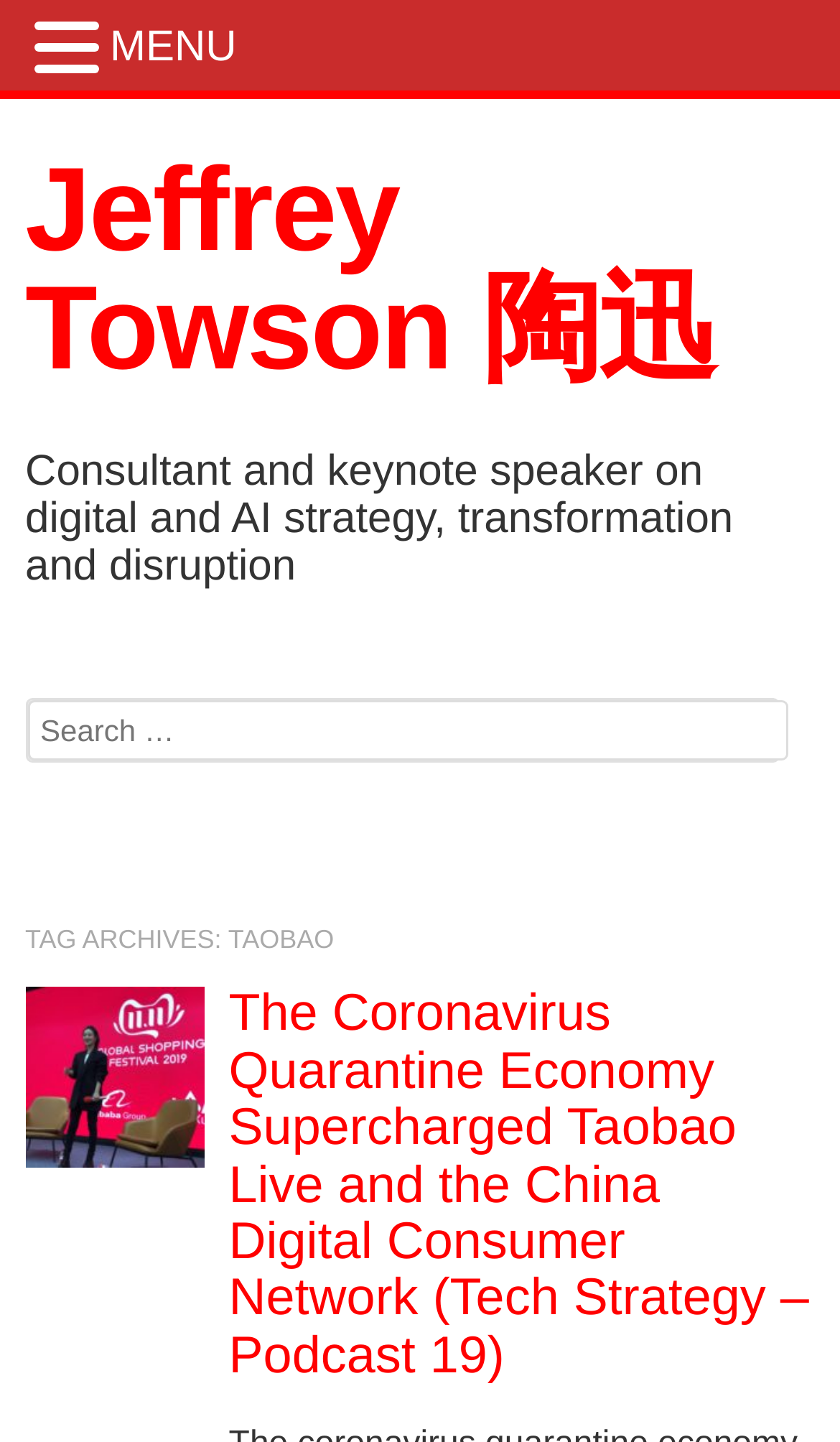Please answer the following question using a single word or phrase: 
What is the name of the consultant?

Jeffrey Towson